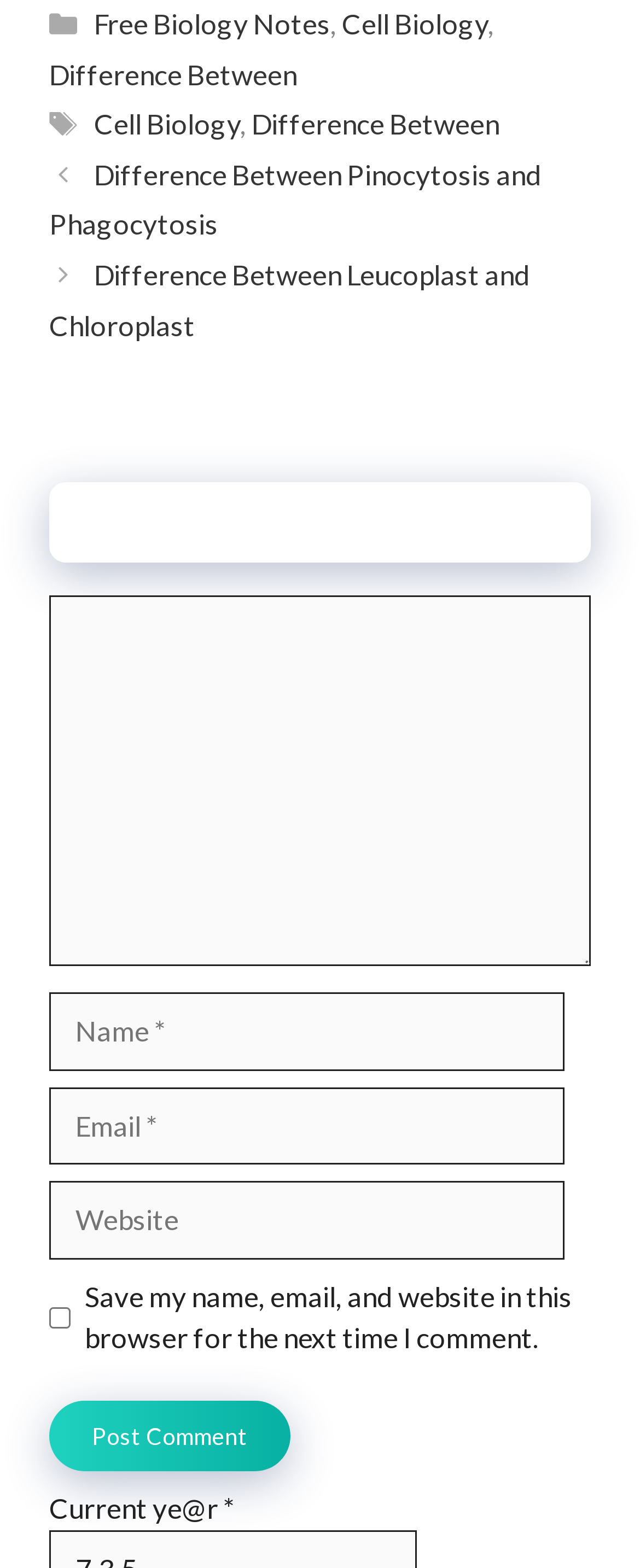Could you highlight the region that needs to be clicked to execute the instruction: "Click on the 'Free Biology Notes' link"?

[0.147, 0.004, 0.516, 0.026]